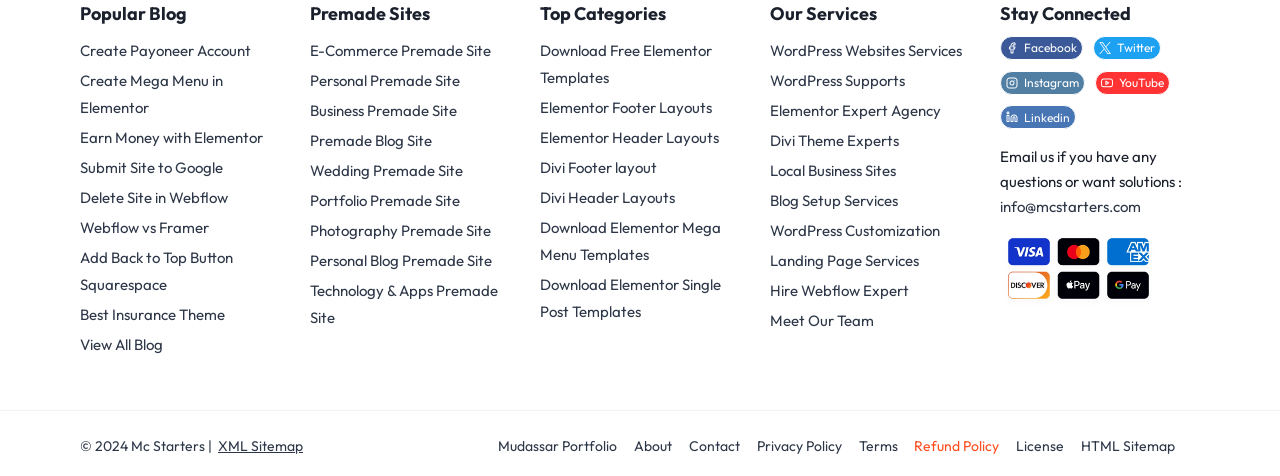What is the email address for inquiries?
Look at the image and respond with a one-word or short phrase answer.

info@mcstarters.com